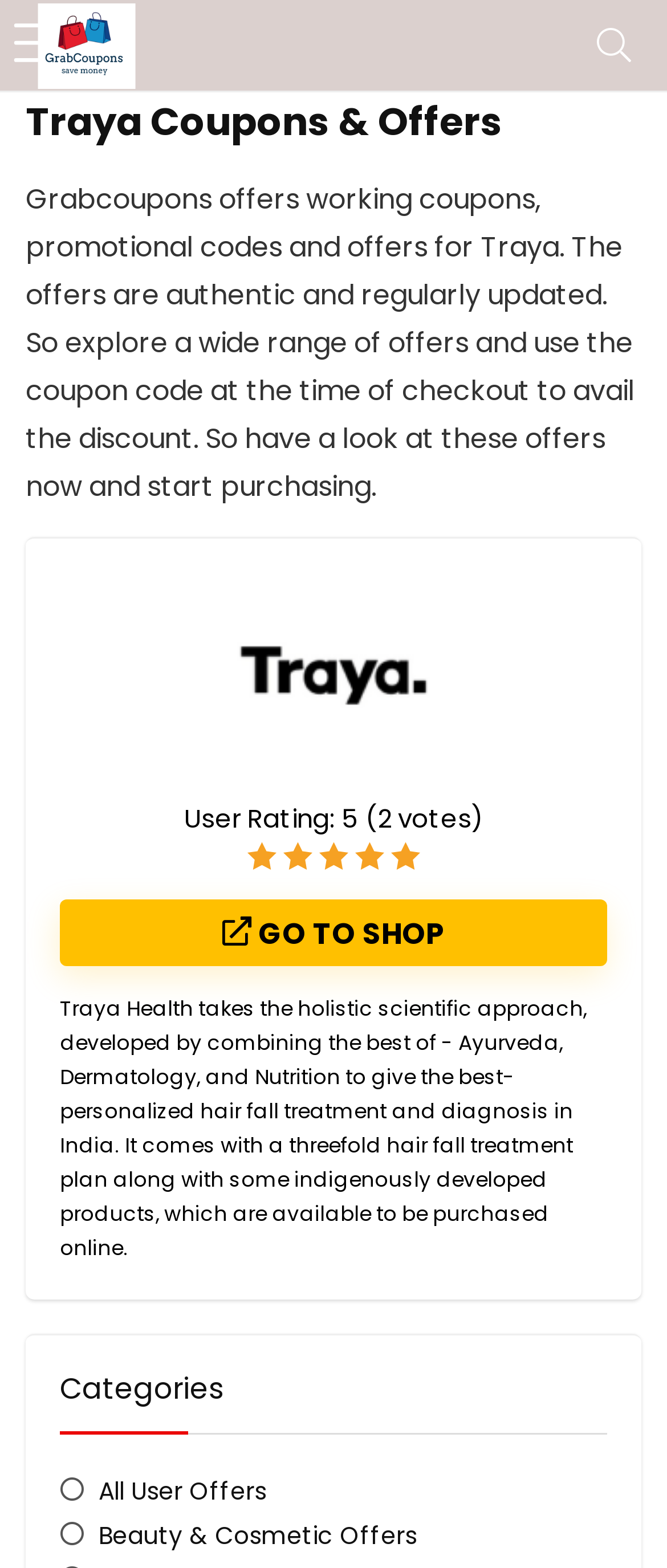From the image, can you give a detailed response to the question below:
What is the rating of Traya?

I found the rating of Traya by looking at the StaticText element that says 'User Rating:' and then finding the adjacent StaticText element that says '5'.